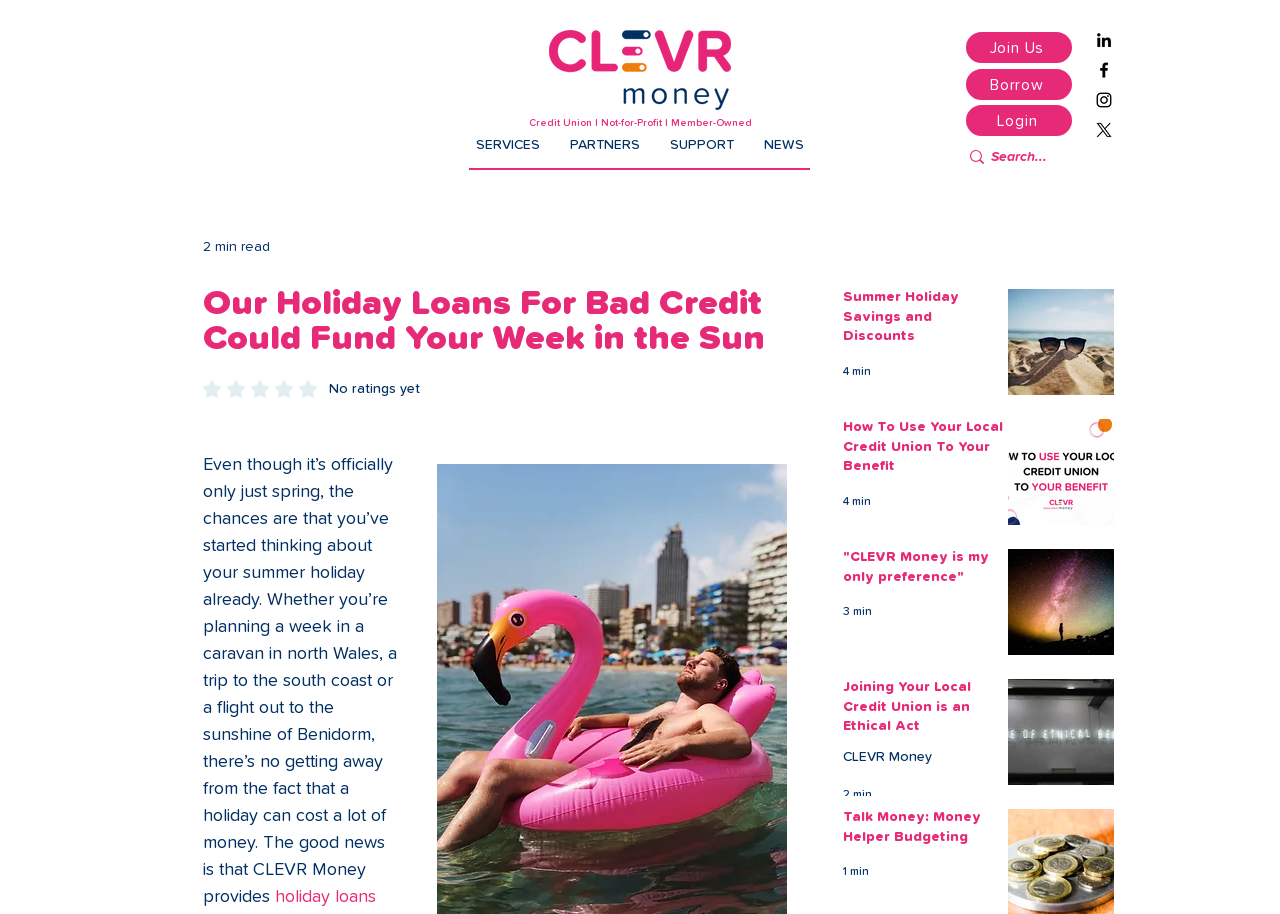What is the logo of the website?
Look at the image and answer the question with a single word or phrase.

CLEVR Money Logo